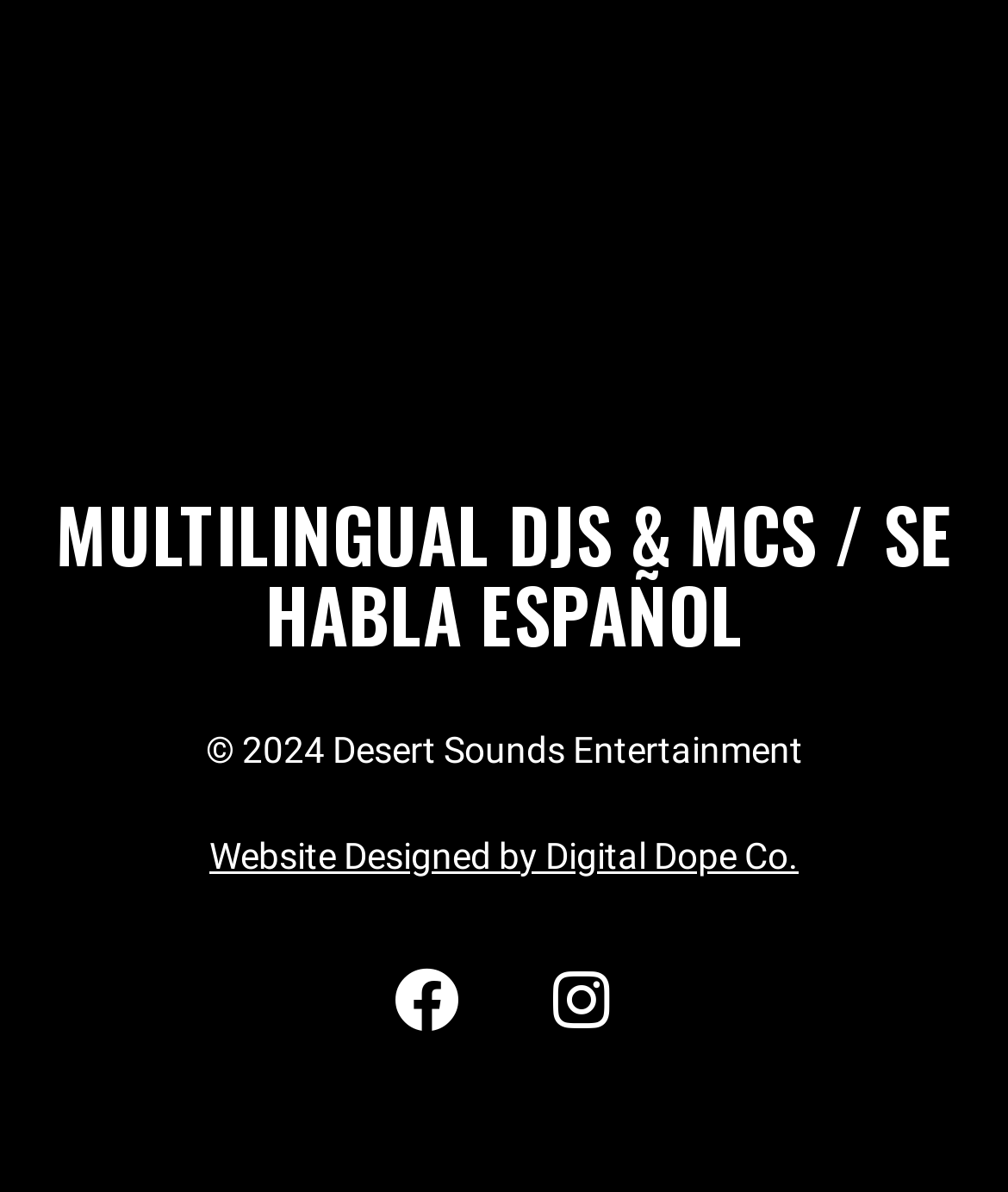Based on the element description Instagram, identify the bounding box coordinates for the UI element. The coordinates should be in the format (top-left x, top-left y, bottom-right x, bottom-right y) and within the 0 to 1 range.

[0.513, 0.785, 0.641, 0.893]